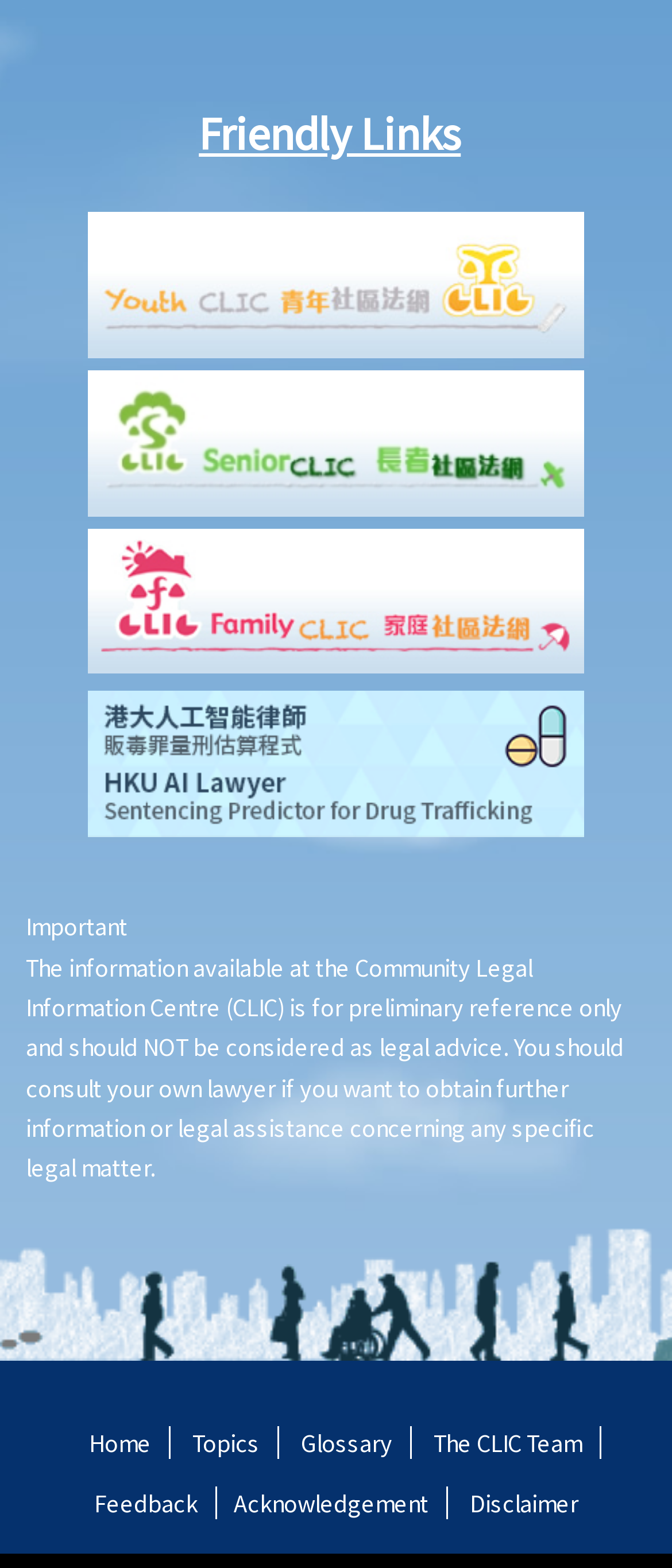How many main navigation links are there at the top of the webpage?
Answer the question based on the image using a single word or a brief phrase.

5